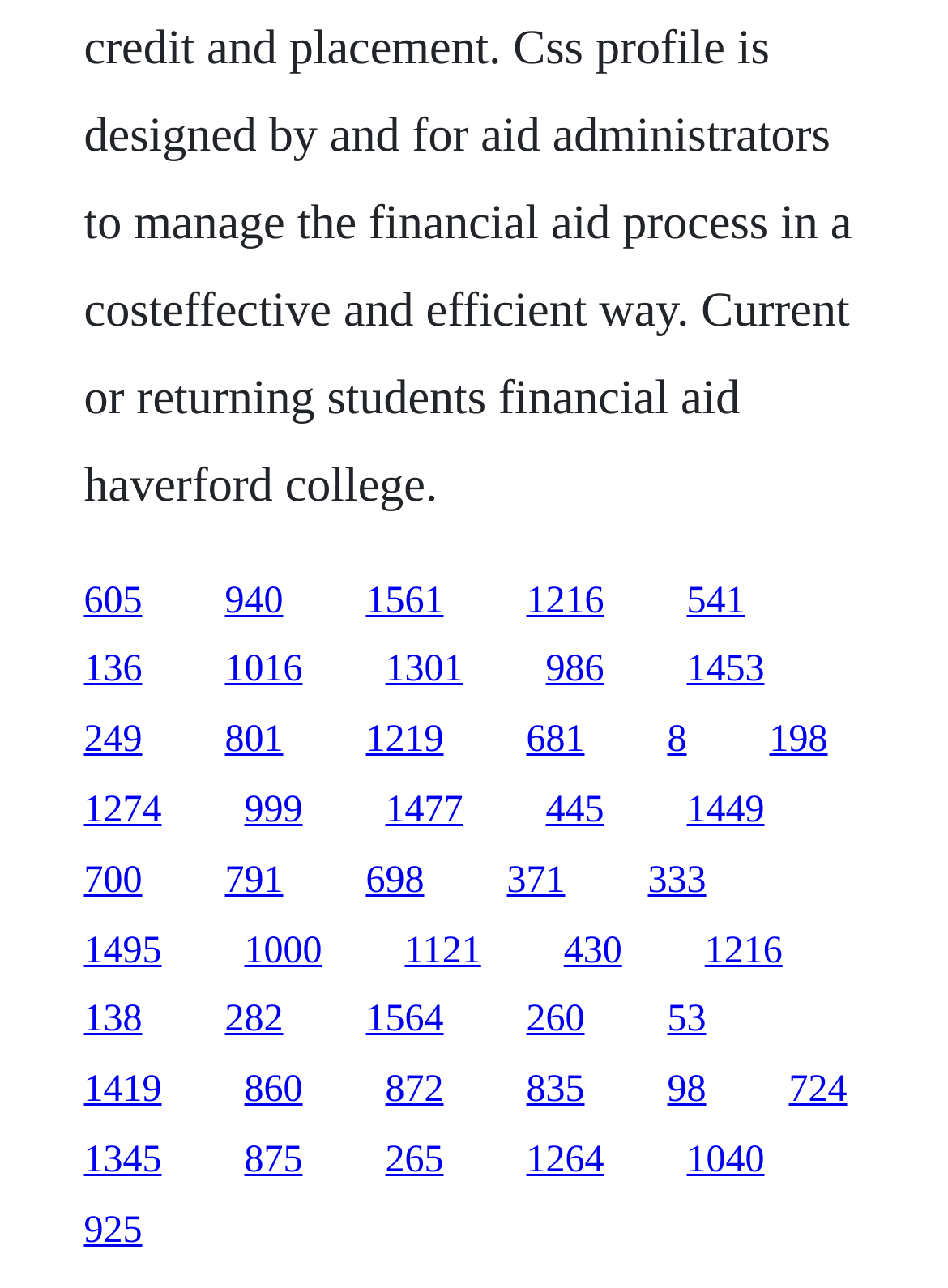Determine the bounding box coordinates of the clickable region to carry out the instruction: "click the first link".

[0.088, 0.45, 0.15, 0.482]